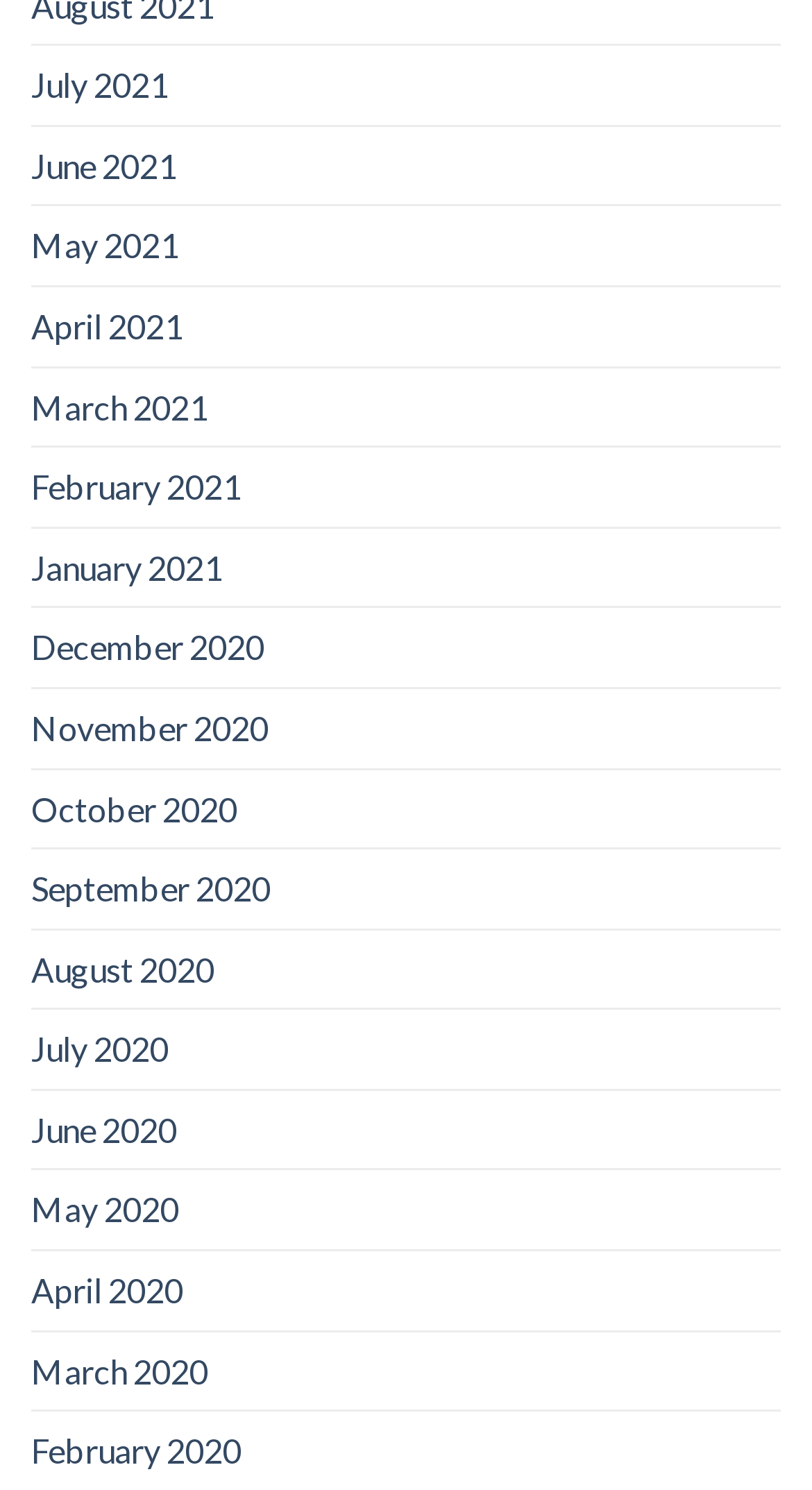Provide a one-word or brief phrase answer to the question:
What is the earliest month listed?

July 2020